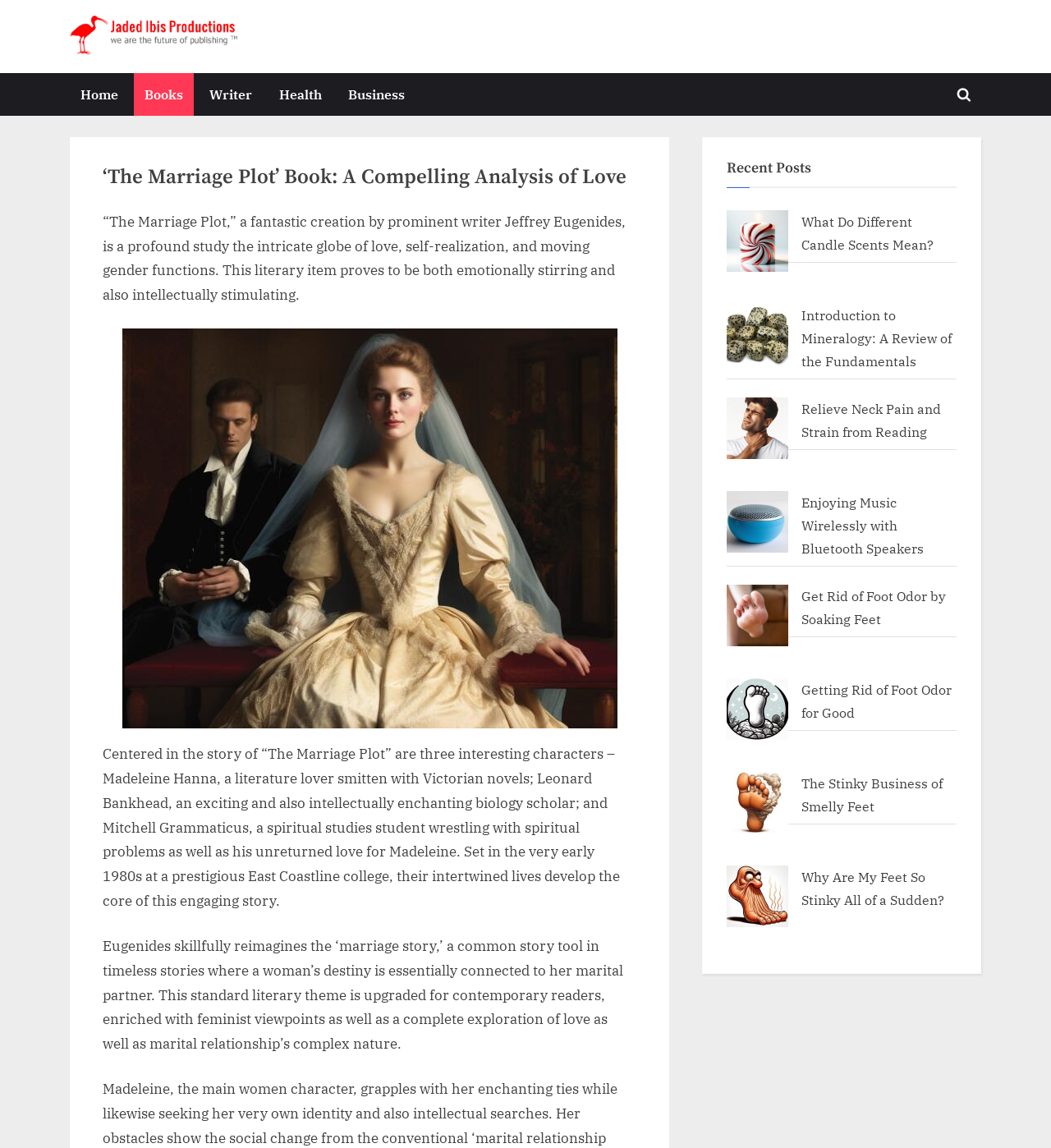What is the name of the book being analyzed?
Please respond to the question with a detailed and thorough explanation.

The book being analyzed is 'The Marriage Plot' as mentioned in the heading '‘The Marriage Plot’ Book: A Compelling Analysis of Love'.